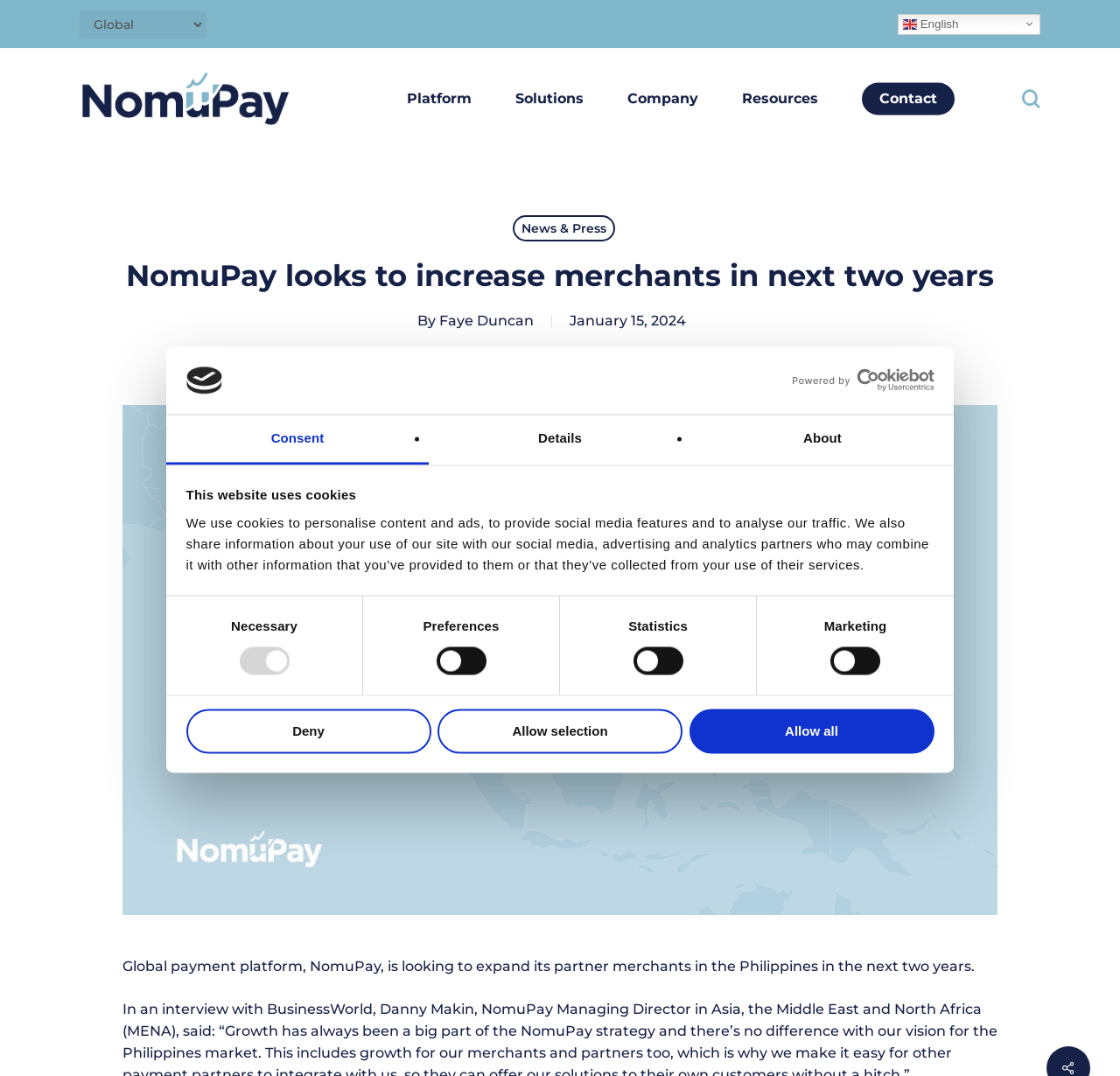Locate the bounding box coordinates of the clickable part needed for the task: "Click the logo".

[0.166, 0.341, 0.199, 0.367]